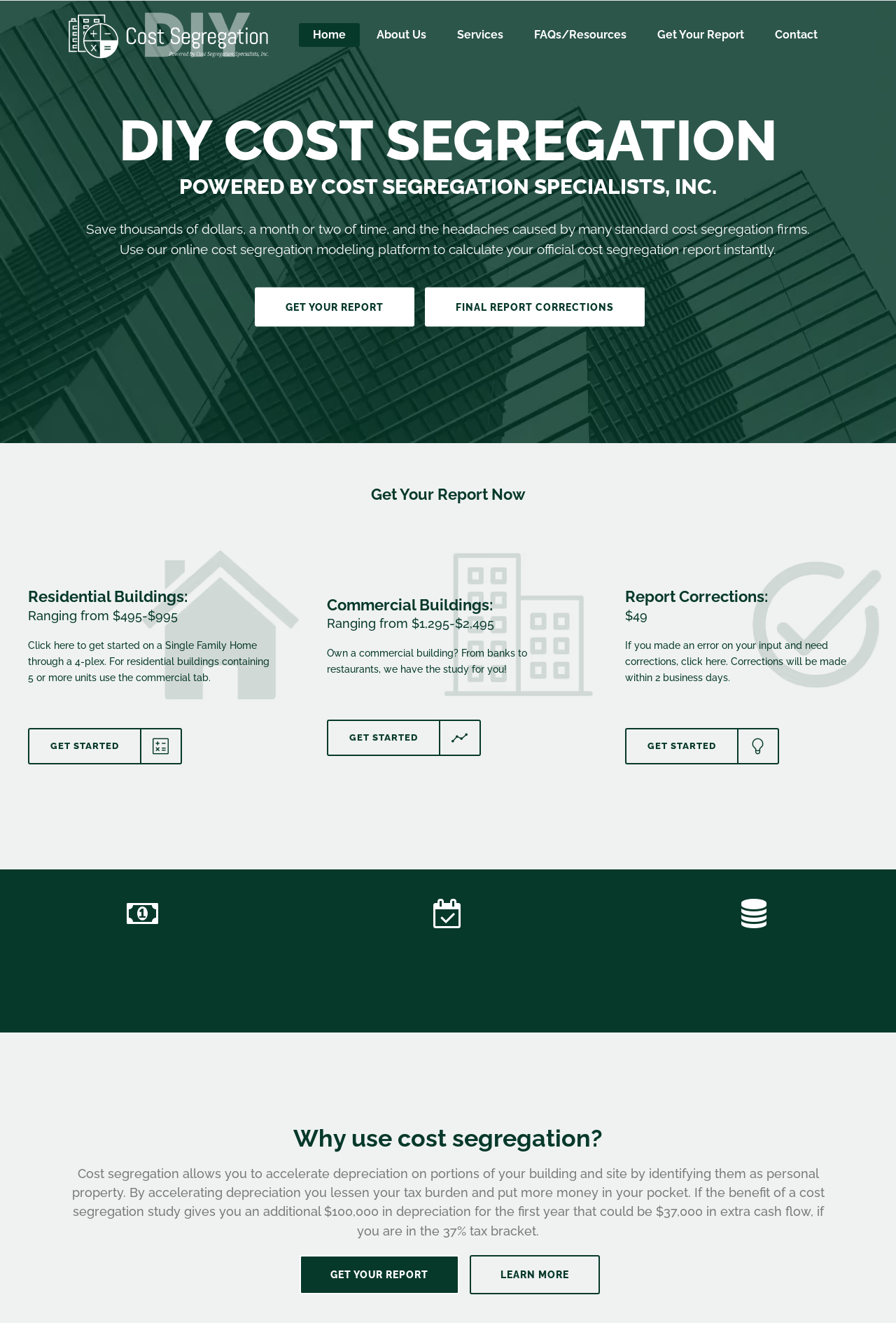Determine the bounding box coordinates of the area to click in order to meet this instruction: "Hide the comment".

None